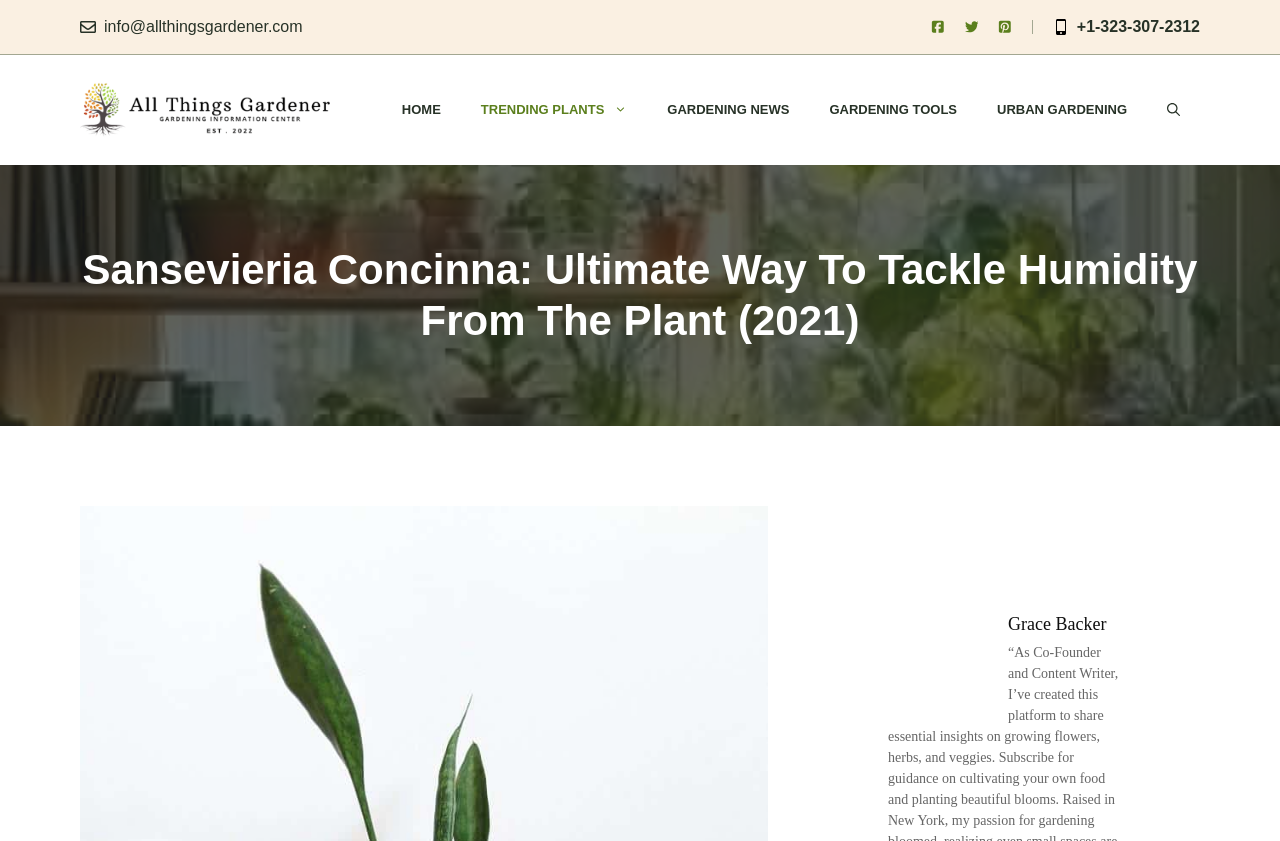Please indicate the bounding box coordinates for the clickable area to complete the following task: "Search for something". The coordinates should be specified as four float numbers between 0 and 1, i.e., [left, top, right, bottom].

[0.896, 0.095, 0.938, 0.167]